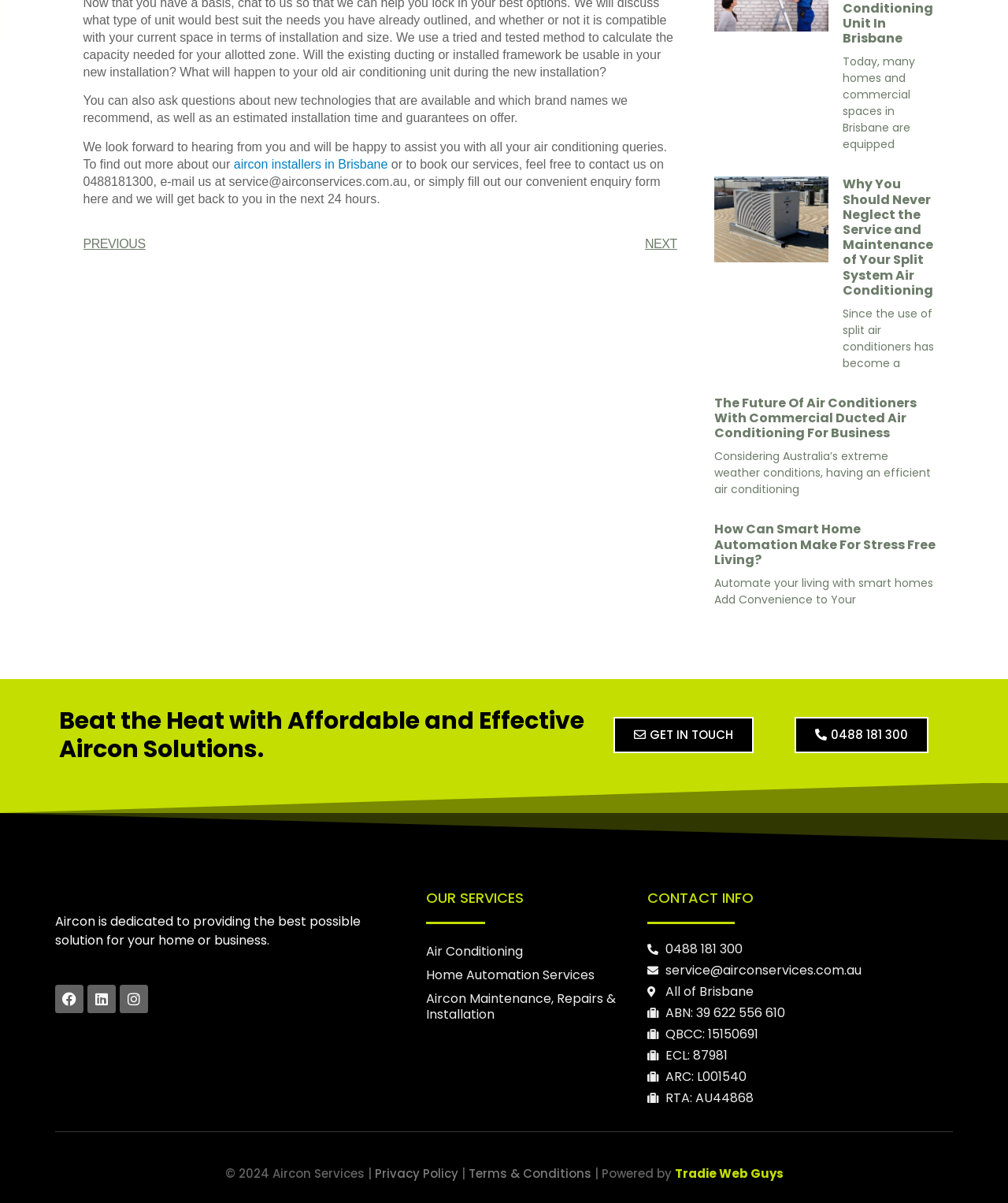Find the bounding box coordinates for the area that must be clicked to perform this action: "learn about our air conditioning services".

[0.423, 0.781, 0.619, 0.801]